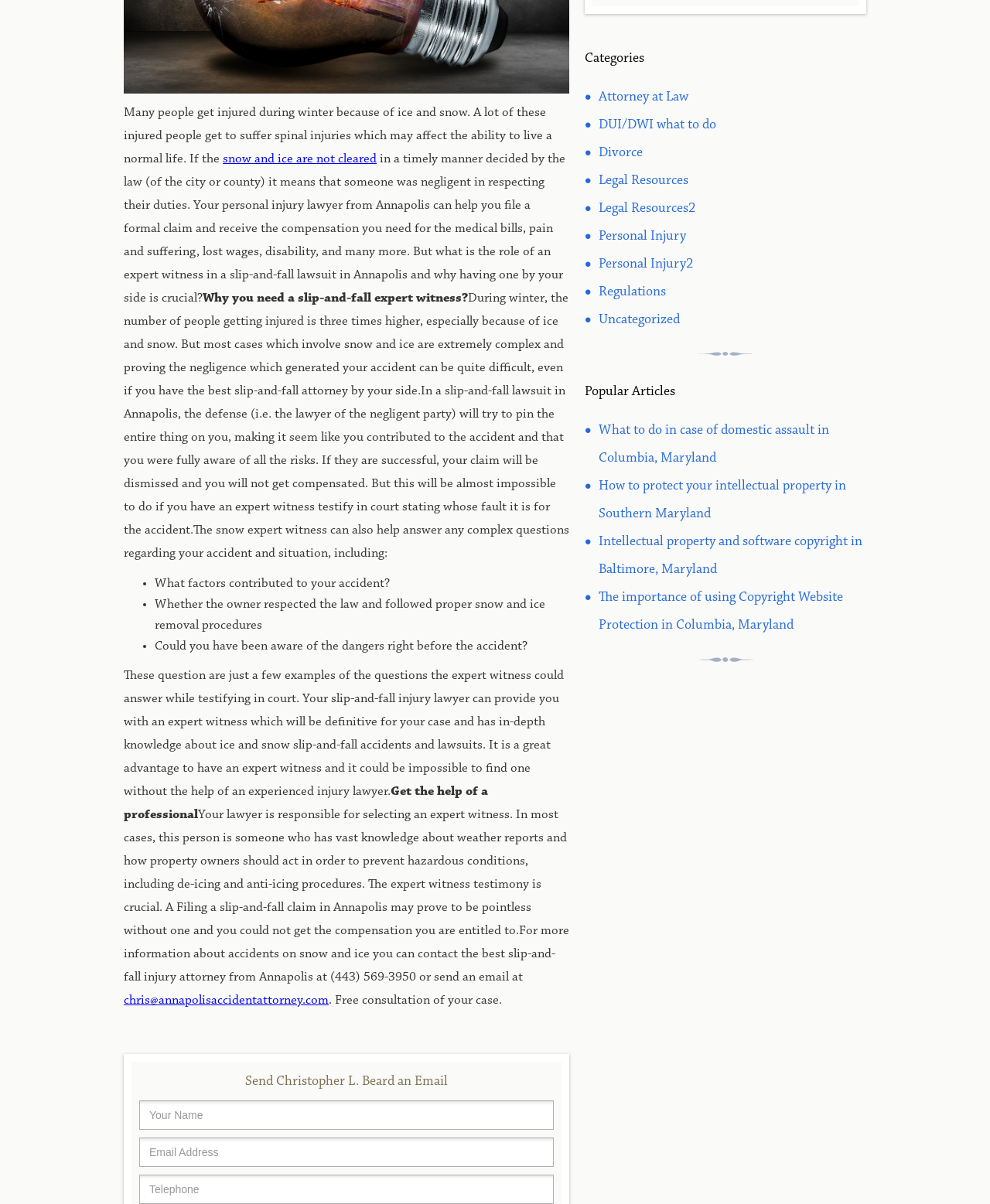From the webpage screenshot, identify the region described by •Attorney at Law. Provide the bounding box coordinates as (top-left x, top-left y, bottom-right x, bottom-right y), with each value being a floating point number between 0 and 1.

[0.591, 0.069, 0.875, 0.092]